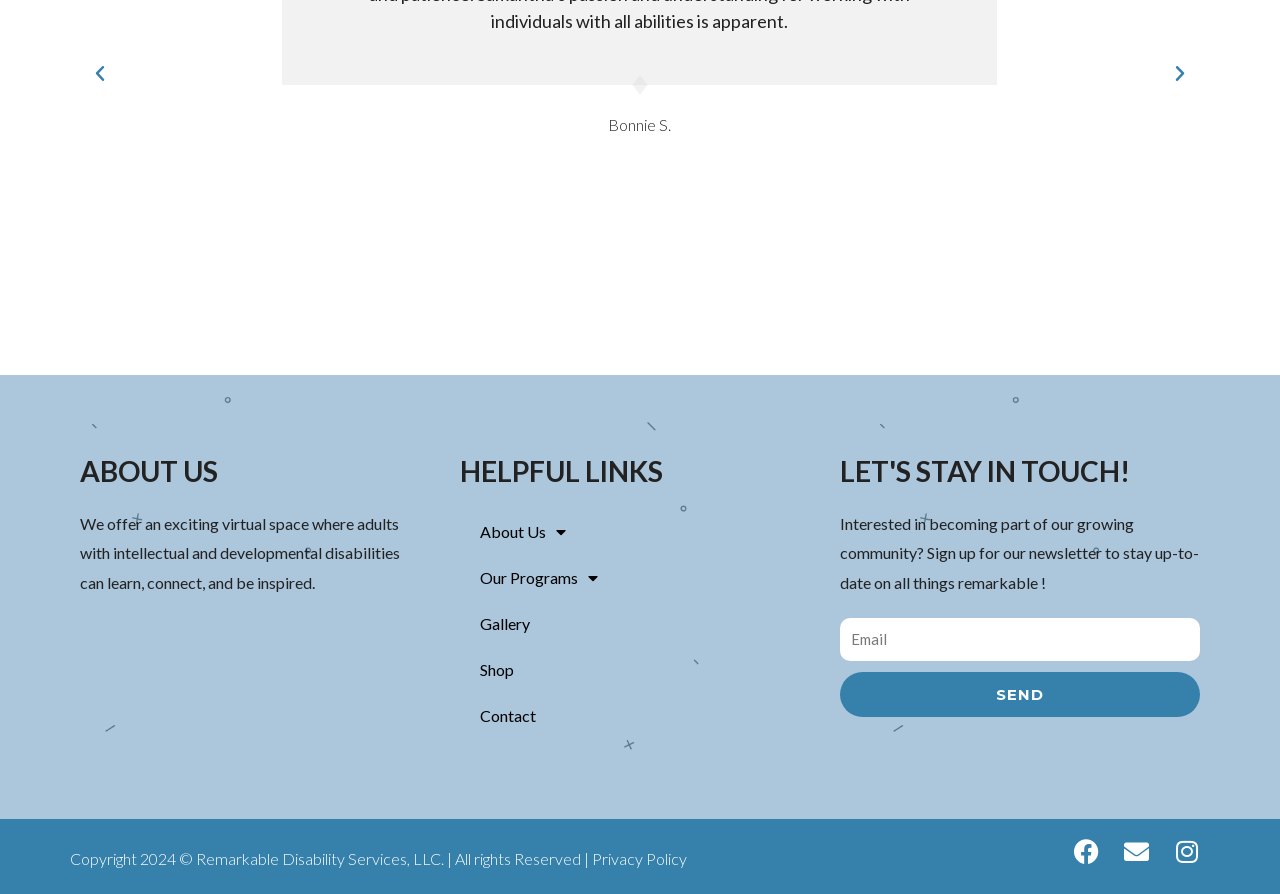Please specify the bounding box coordinates of the clickable region necessary for completing the following instruction: "Click the Previous button". The coordinates must consist of four float numbers between 0 and 1, i.e., [left, top, right, bottom].

[0.07, 0.072, 0.086, 0.094]